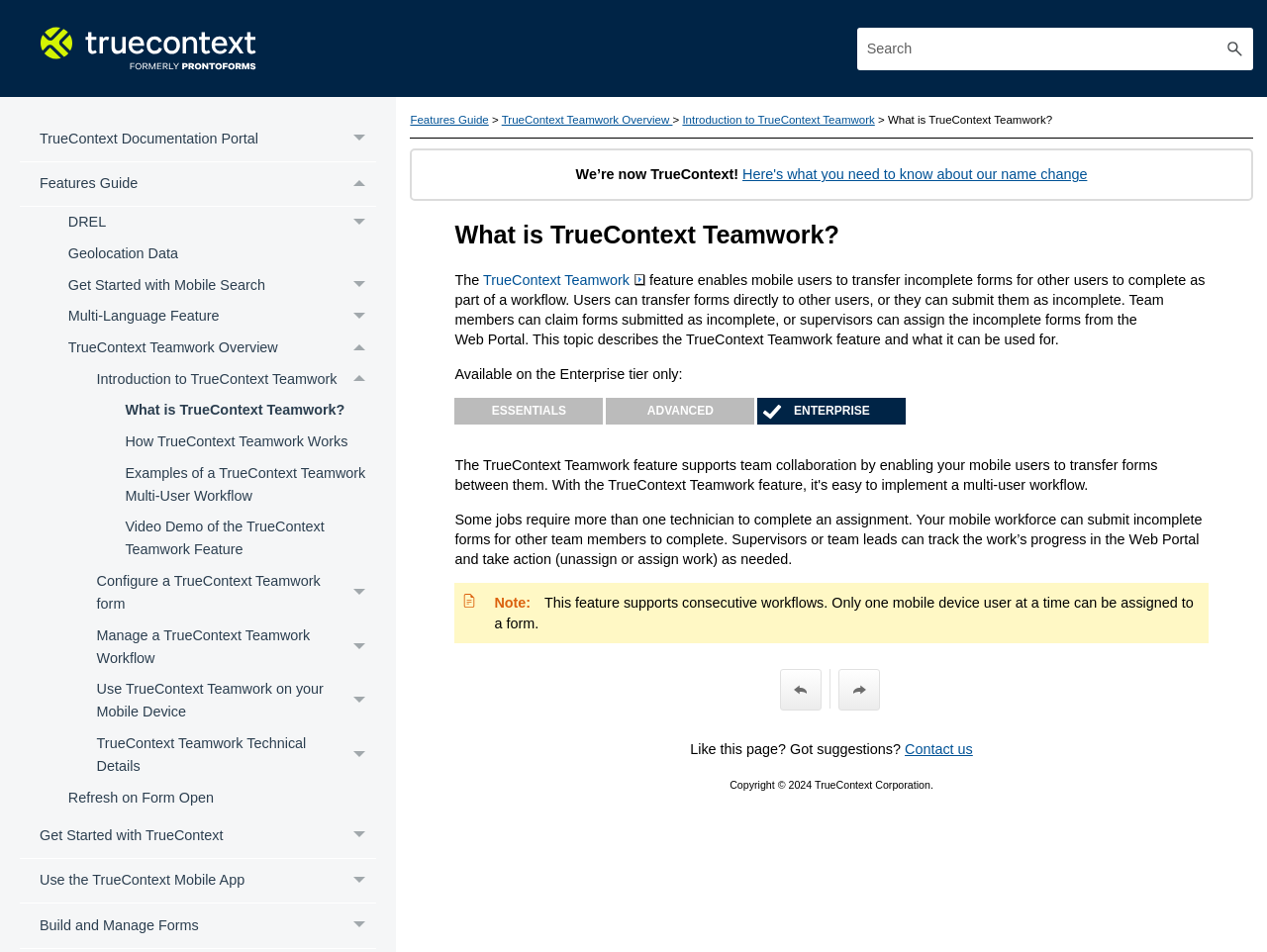Determine the bounding box coordinates of the section to be clicked to follow the instruction: "Go to Home page". The coordinates should be given as four float numbers between 0 and 1, formatted as [left, top, right, bottom].

[0.031, 0.022, 0.227, 0.08]